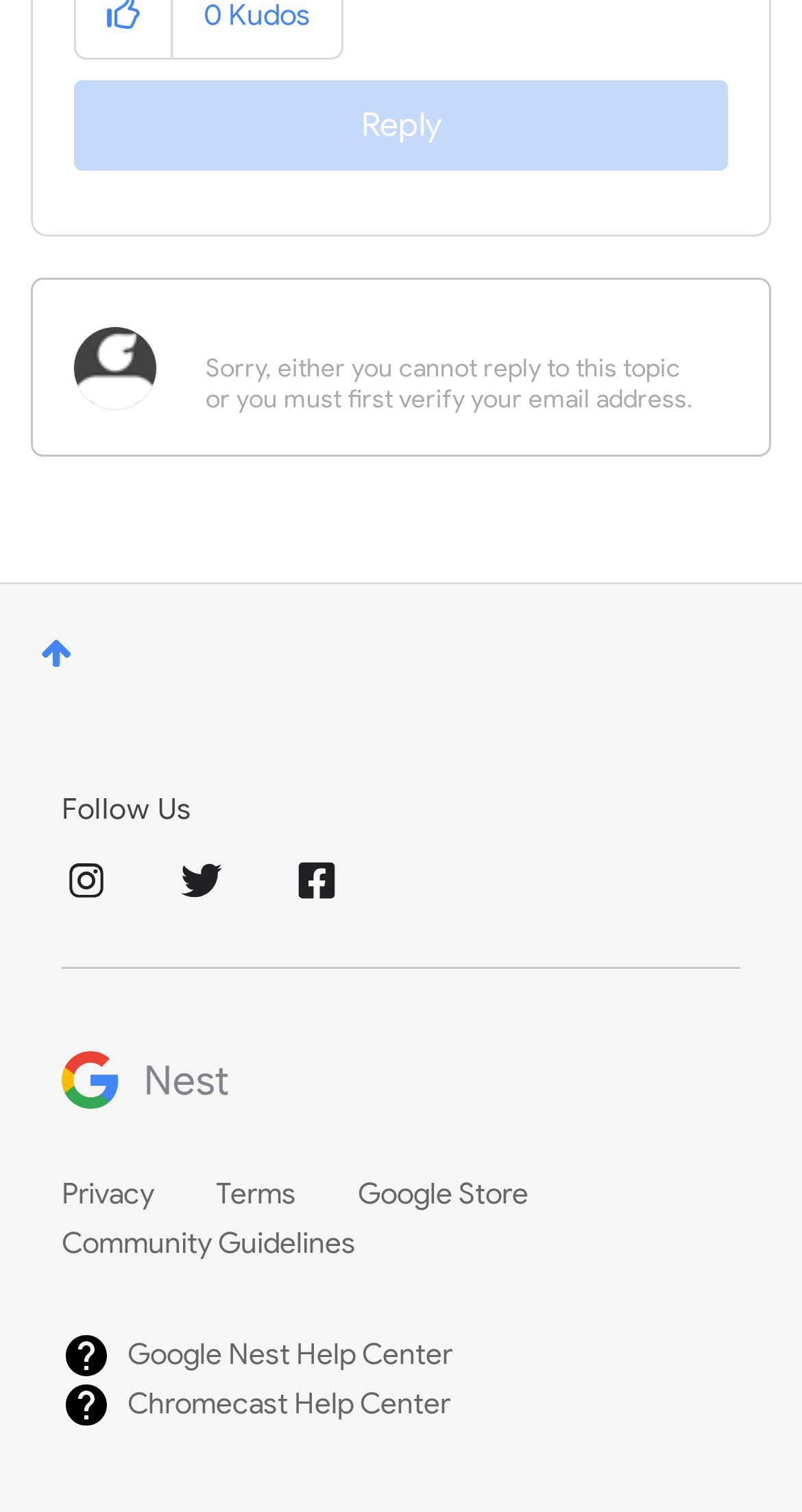Please indicate the bounding box coordinates for the clickable area to complete the following task: "Follow MadeByGoogle on Instagram". The coordinates should be specified as four float numbers between 0 and 1, i.e., [left, top, right, bottom].

[0.077, 0.565, 0.138, 0.598]